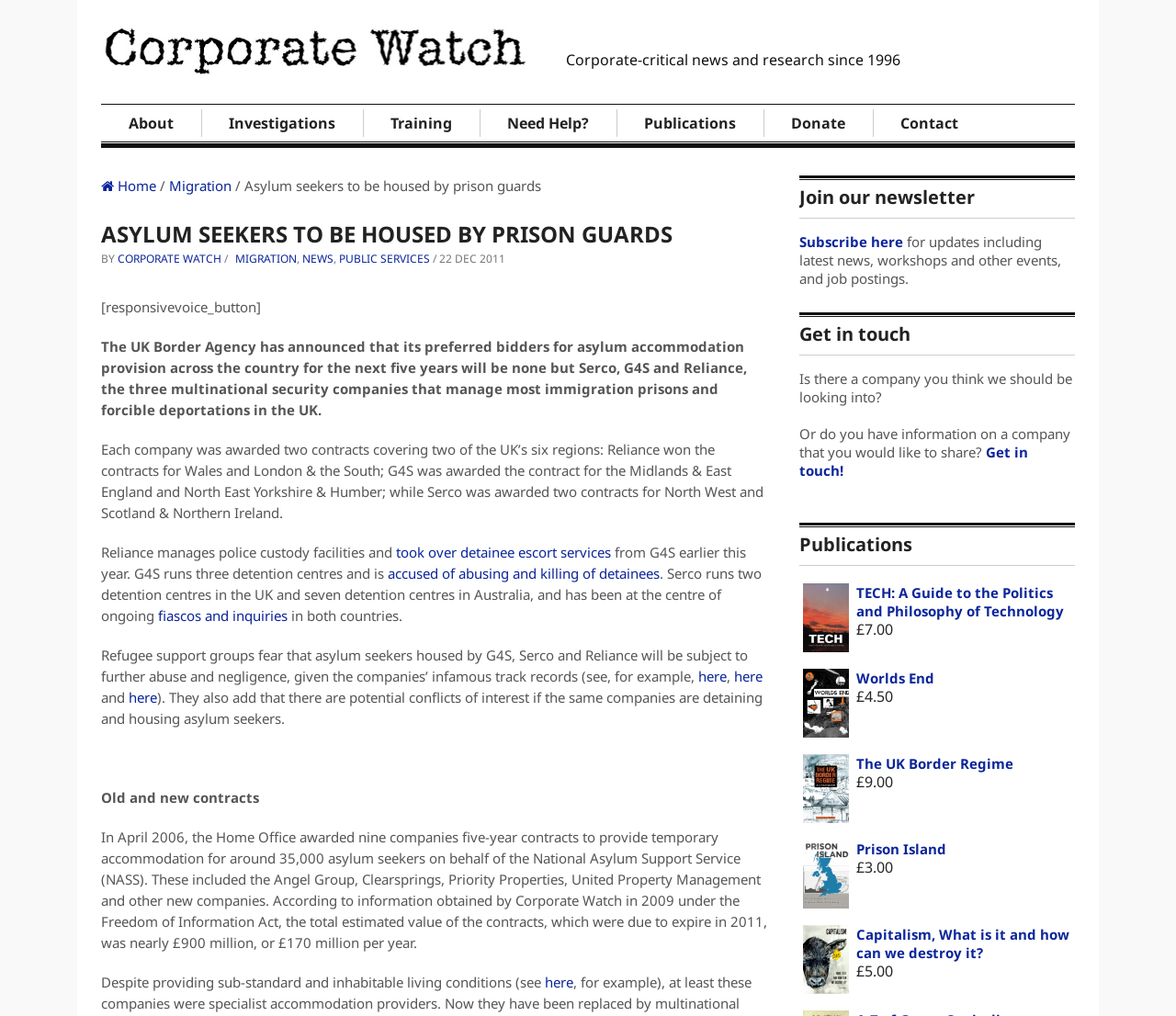Determine the bounding box coordinates of the clickable element to complete this instruction: "Subscribe to the newsletter". Provide the coordinates in the format of four float numbers between 0 and 1, [left, top, right, bottom].

[0.68, 0.229, 0.768, 0.247]